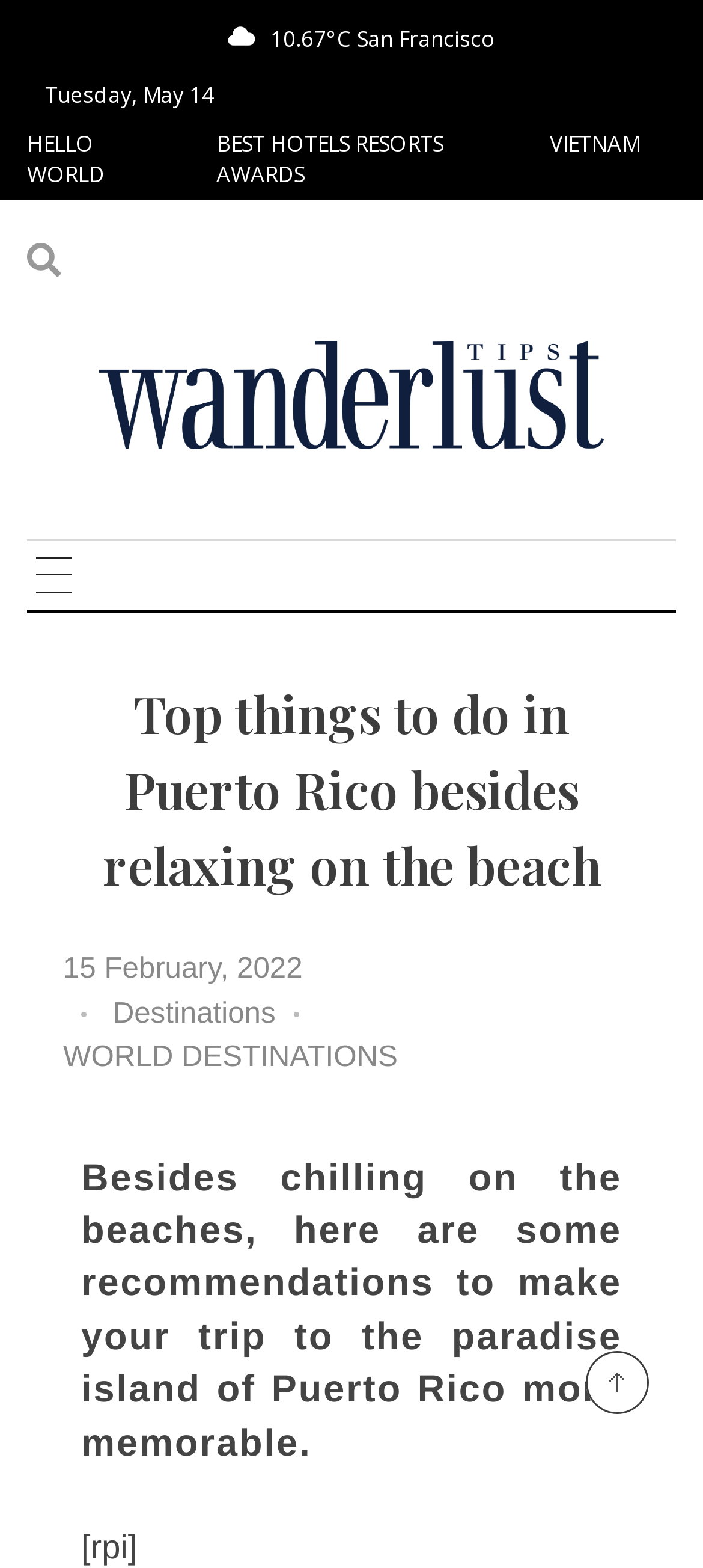From the details in the image, provide a thorough response to the question: How many links are there in the top section?

I counted the number of links in the top section of the webpage, and I found three links: 'HELLO WORLD', 'BEST HOTELS RESORTS AWARDS', and 'VIETNAM'.